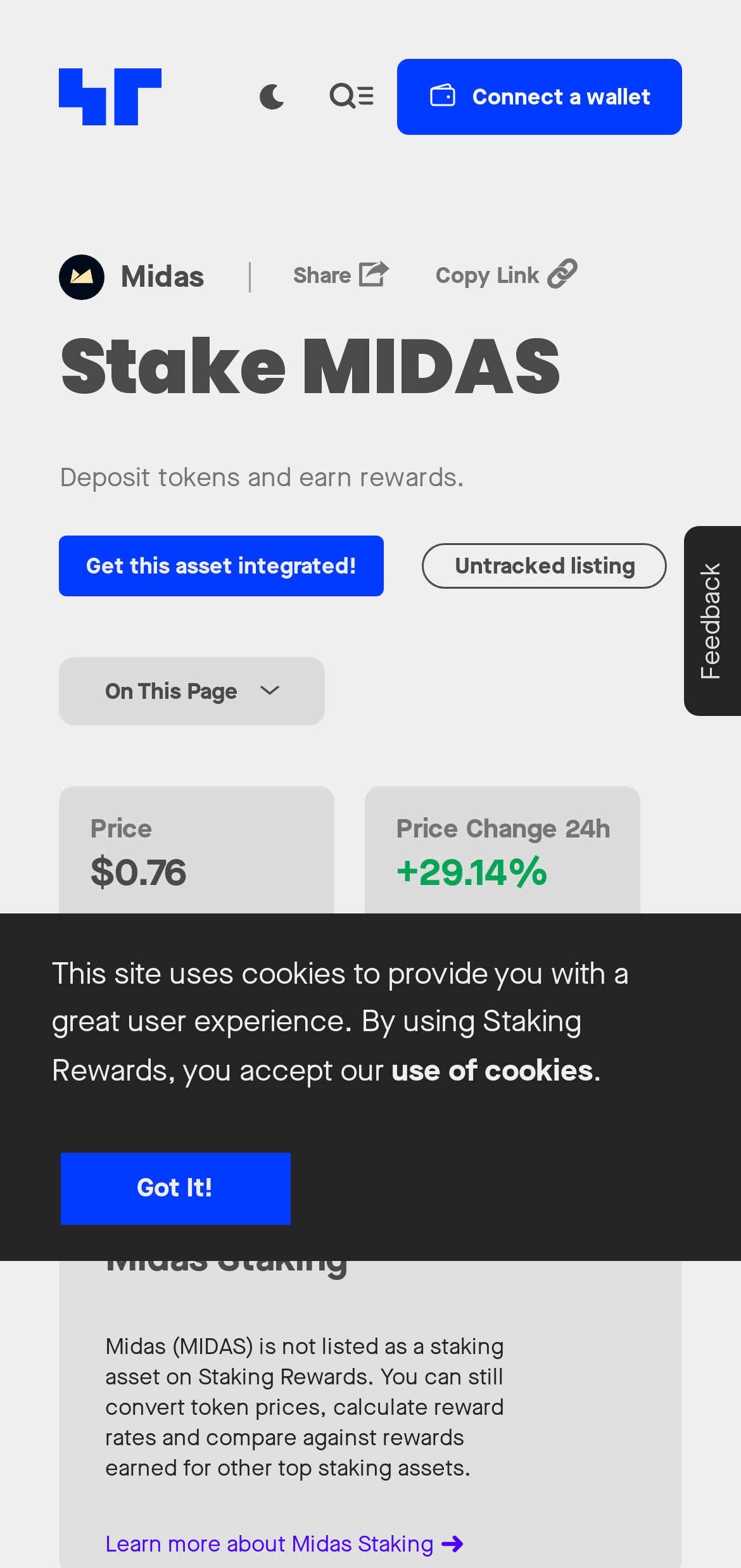Please determine the bounding box coordinates of the area that needs to be clicked to complete this task: 'Connect a wallet'. The coordinates must be four float numbers between 0 and 1, formatted as [left, top, right, bottom].

[0.535, 0.037, 0.92, 0.086]